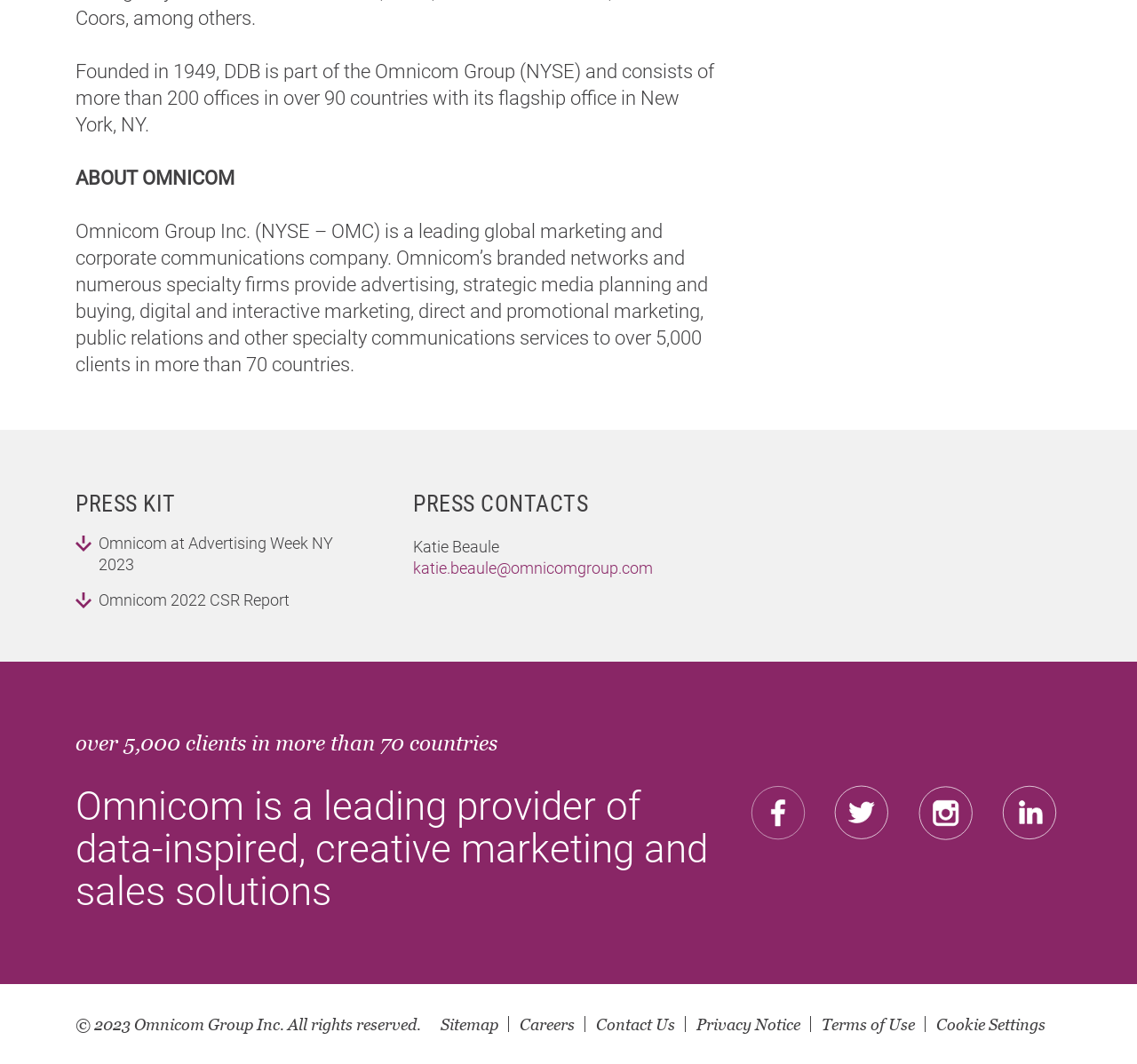Find the bounding box coordinates for the UI element that matches this description: "Down ArrowOmnicom 2022 CSR Report".

[0.066, 0.554, 0.255, 0.574]